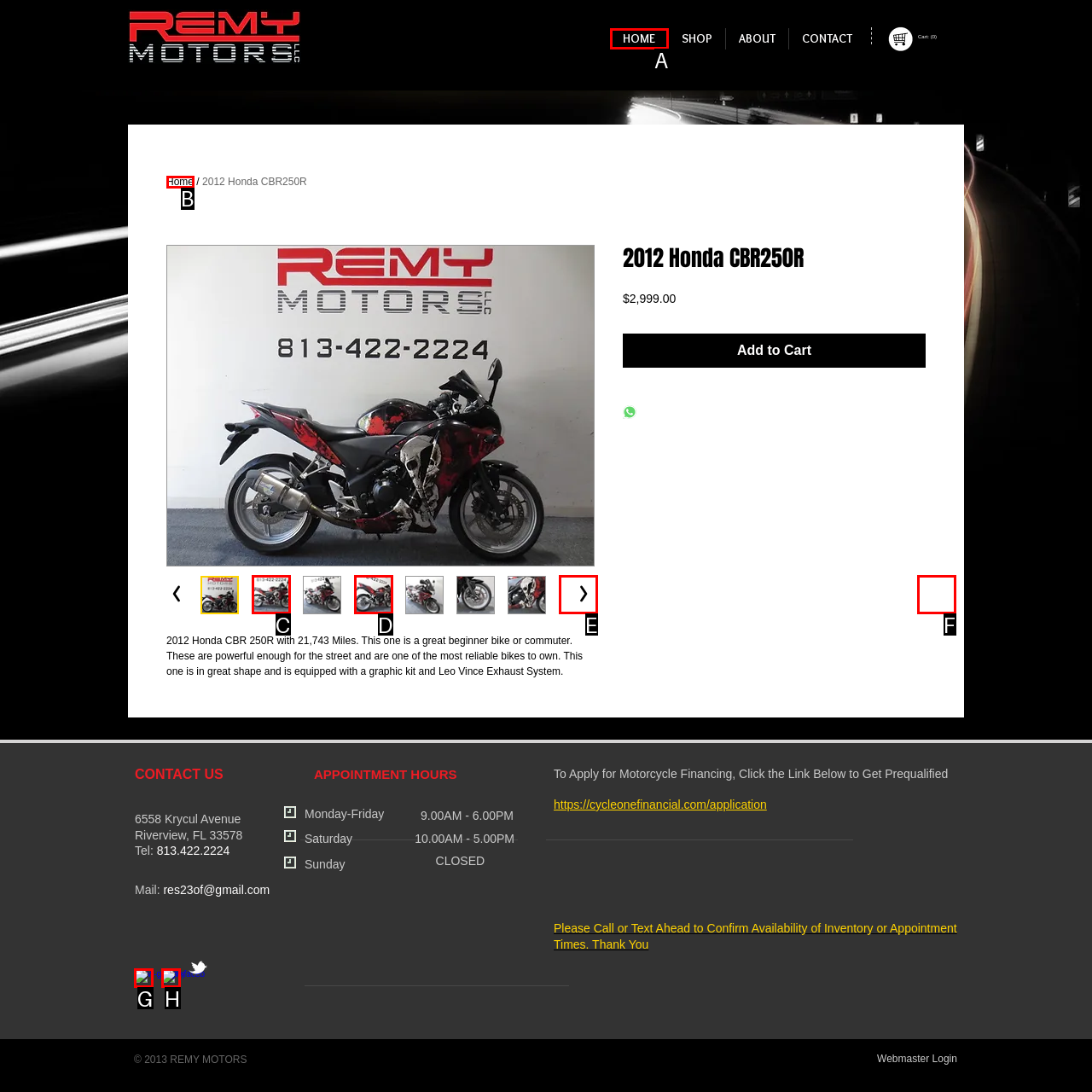Identify the correct letter of the UI element to click for this task: Click the 'HOME' link
Respond with the letter from the listed options.

A